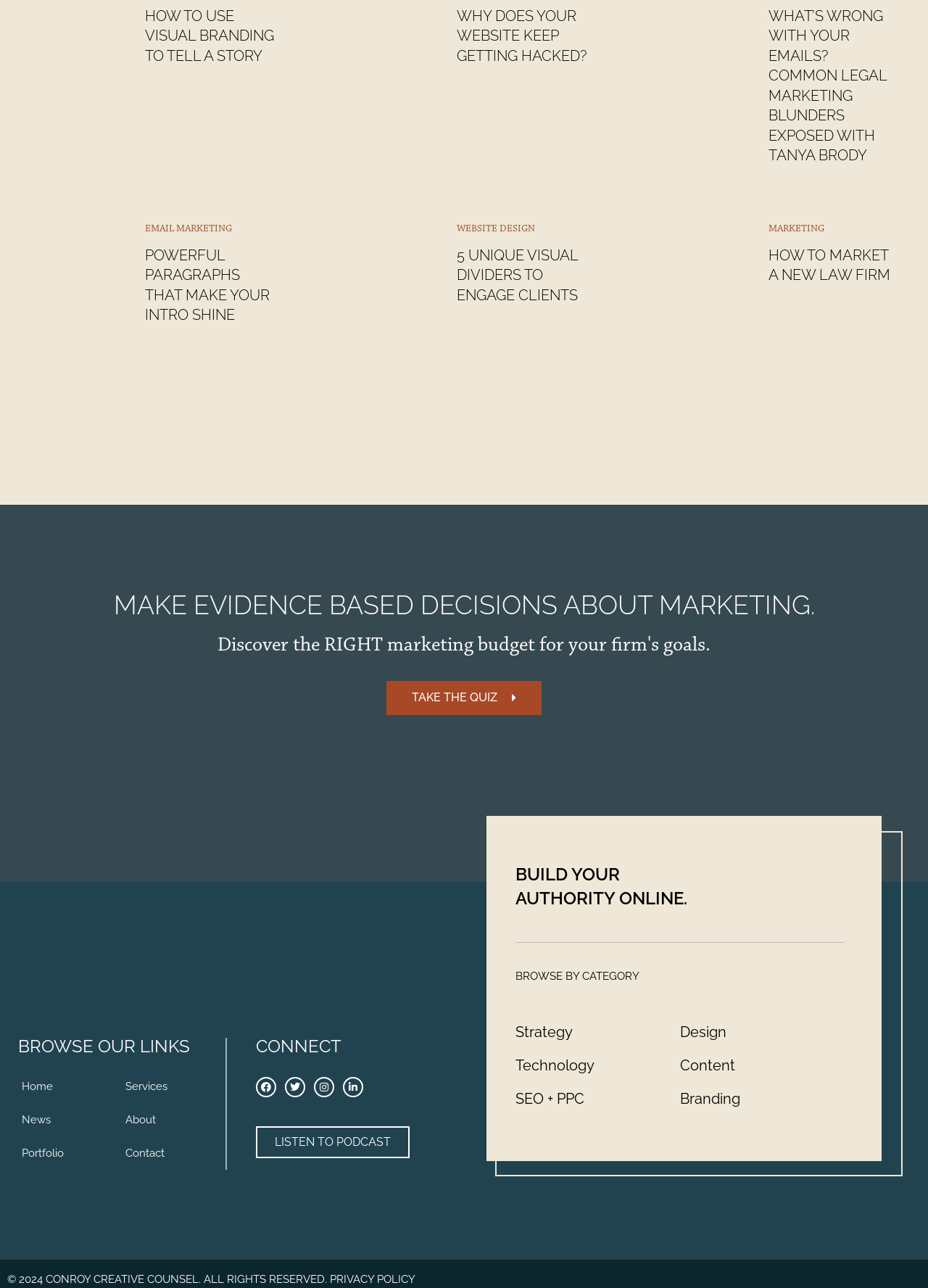What is the purpose of the quiz mentioned on the webpage?
Answer the question with a single word or phrase derived from the image.

Determine marketing budget